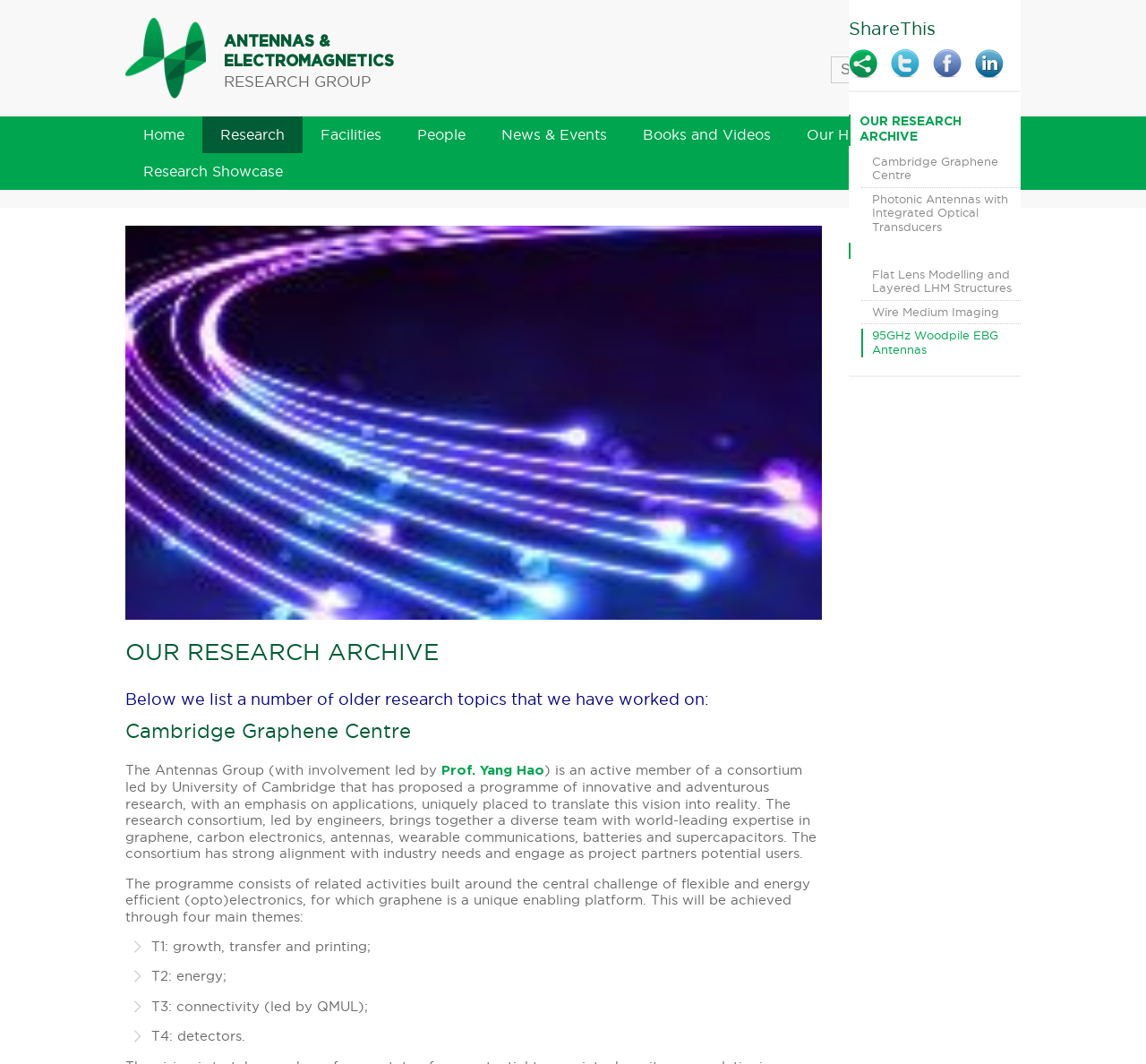How many themes are there in the programme?
Can you provide an in-depth and detailed response to the question?

The number of themes in the programme can be found in the text 'This will be achieved through four main themes:' which explicitly states that there are four themes.